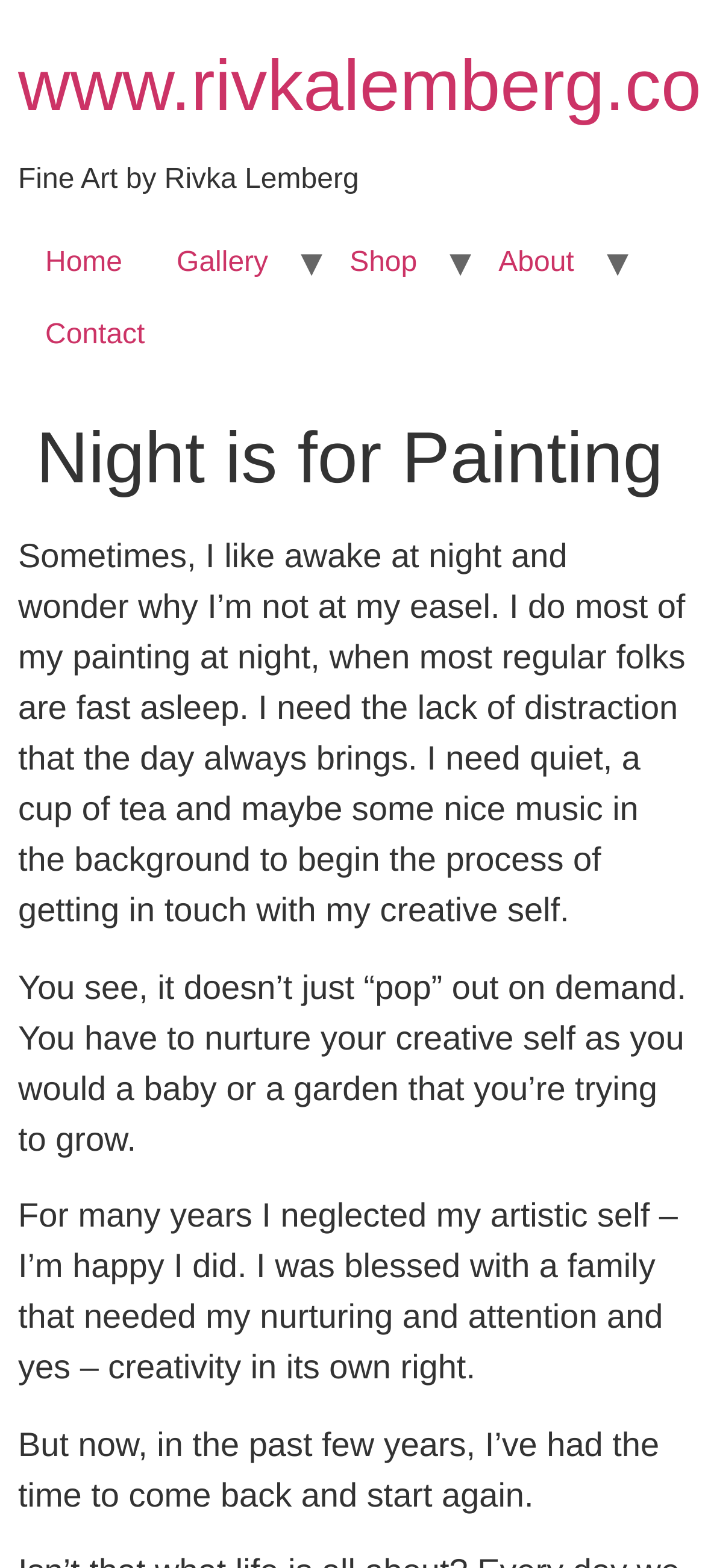Examine the image carefully and respond to the question with a detailed answer: 
How many navigation links are there?

There are five navigation links: 'Home', 'Gallery', 'Shop', 'About', and 'Contact', which are located at the top of the webpage.